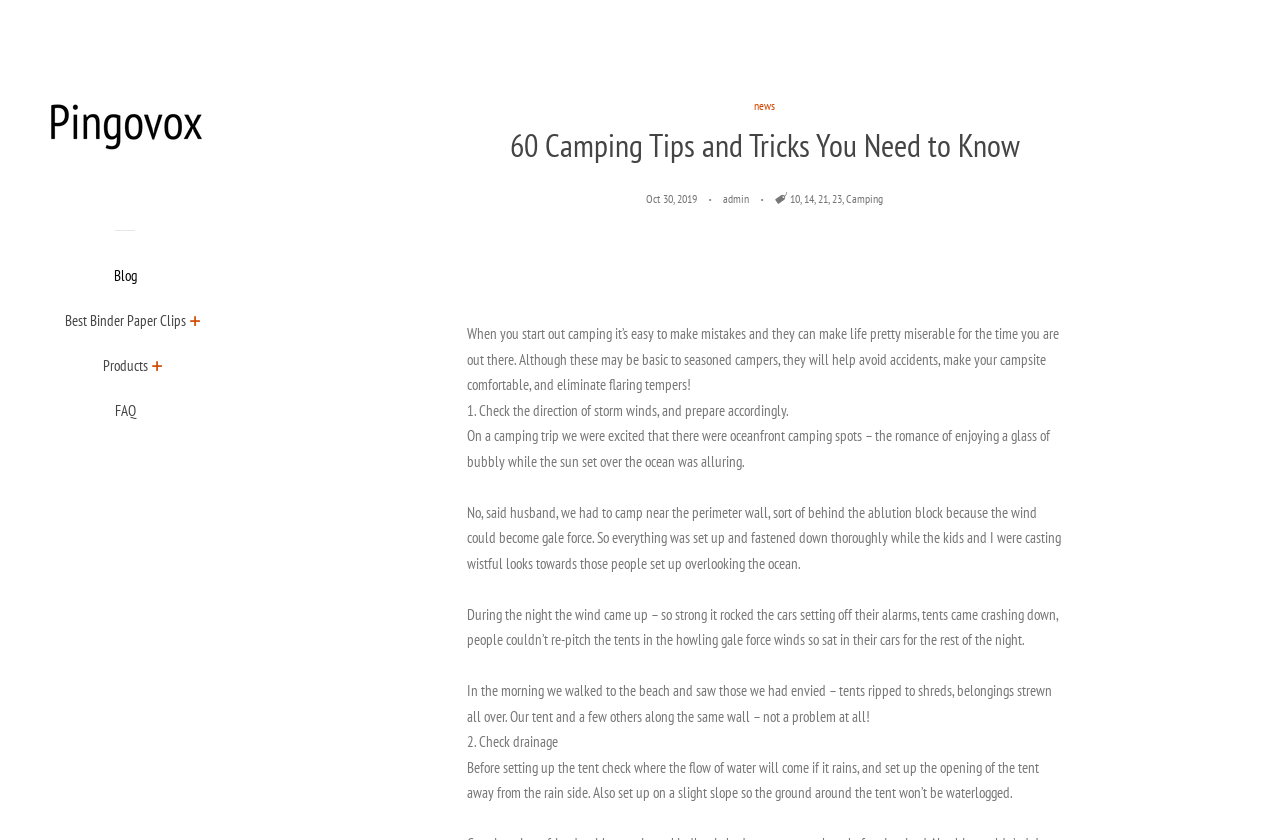Please determine the bounding box coordinates of the element to click in order to execute the following instruction: "Click the 'Close' link". The coordinates should be four float numbers between 0 and 1, specified as [left, top, right, bottom].

[0.938, 0.143, 0.961, 0.173]